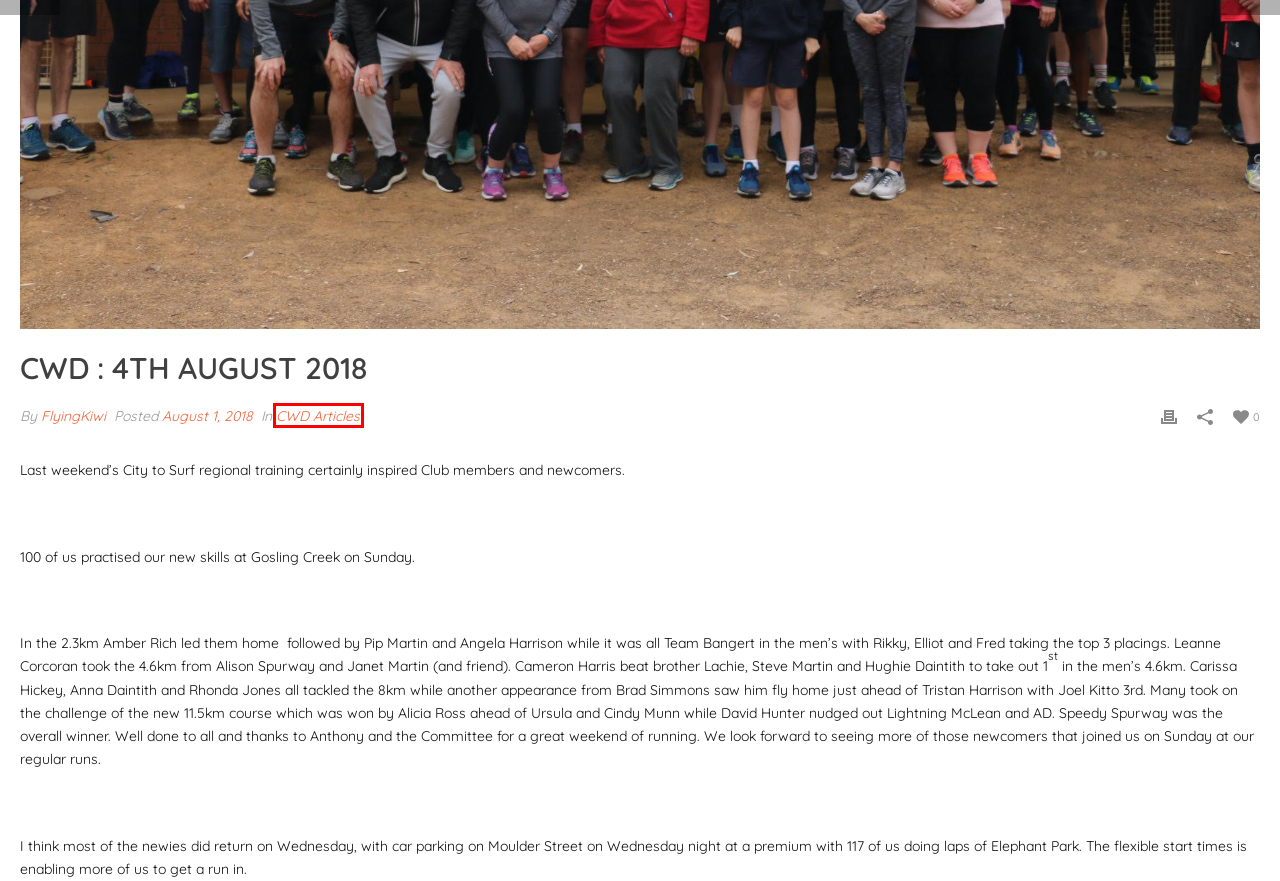You are presented with a screenshot of a webpage that includes a red bounding box around an element. Determine which webpage description best matches the page that results from clicking the element within the red bounding box. Here are the candidates:
A. CWD Articles – Orange Runners Club
B. Junior Support Program – Orange Runners Club
C. News – Orange Runners Club
D. FlyingKiwi – Orange Runners Club
E. Uniform – Orange Runners Club
F. Hall of Fame – Orange Runners Club
G. Courses – Orange Runners Club
H. Orange Runners Club – Together we achieve individual goals

A